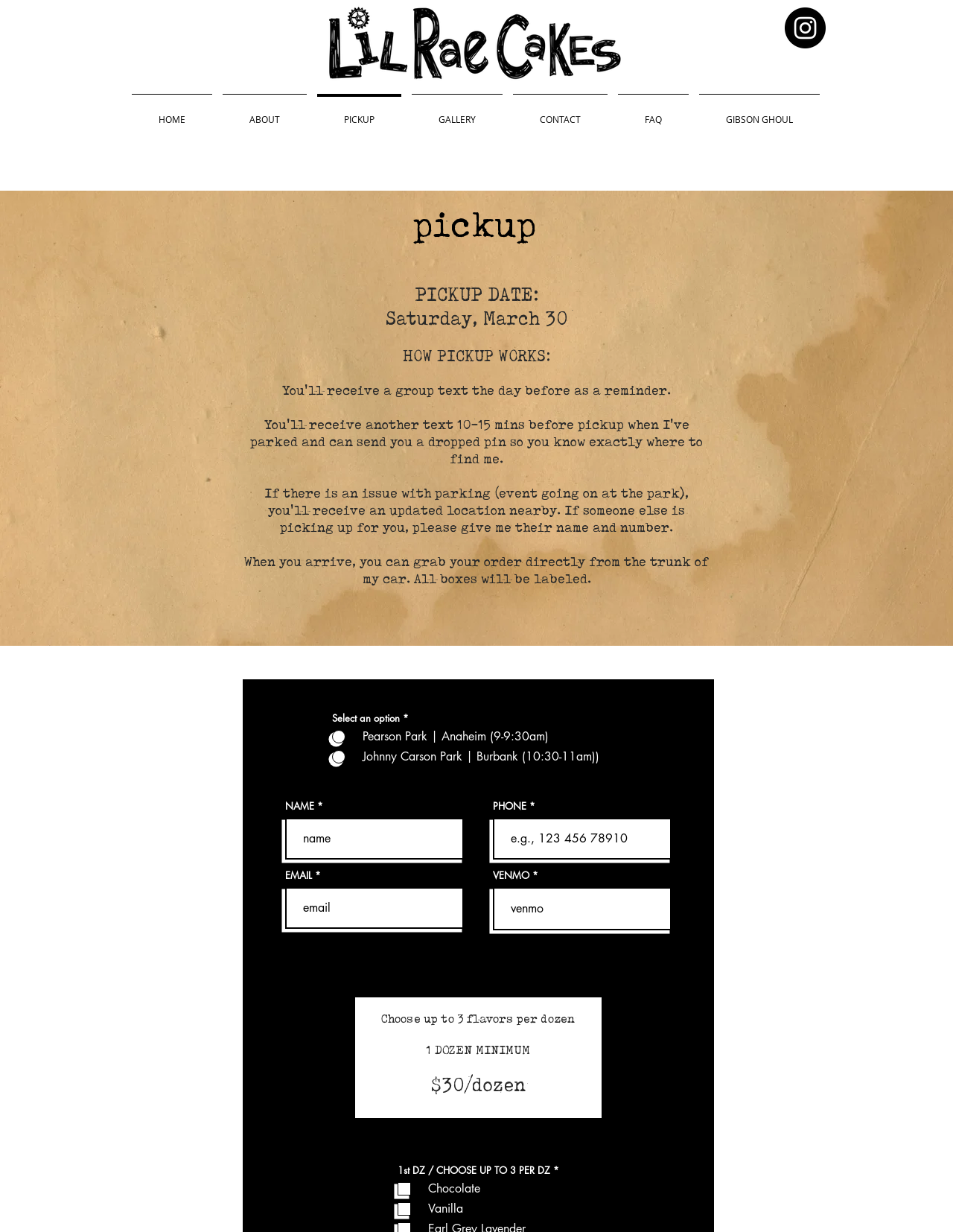Determine the bounding box coordinates of the area to click in order to meet this instruction: "Click the Instagram link".

[0.823, 0.006, 0.866, 0.039]